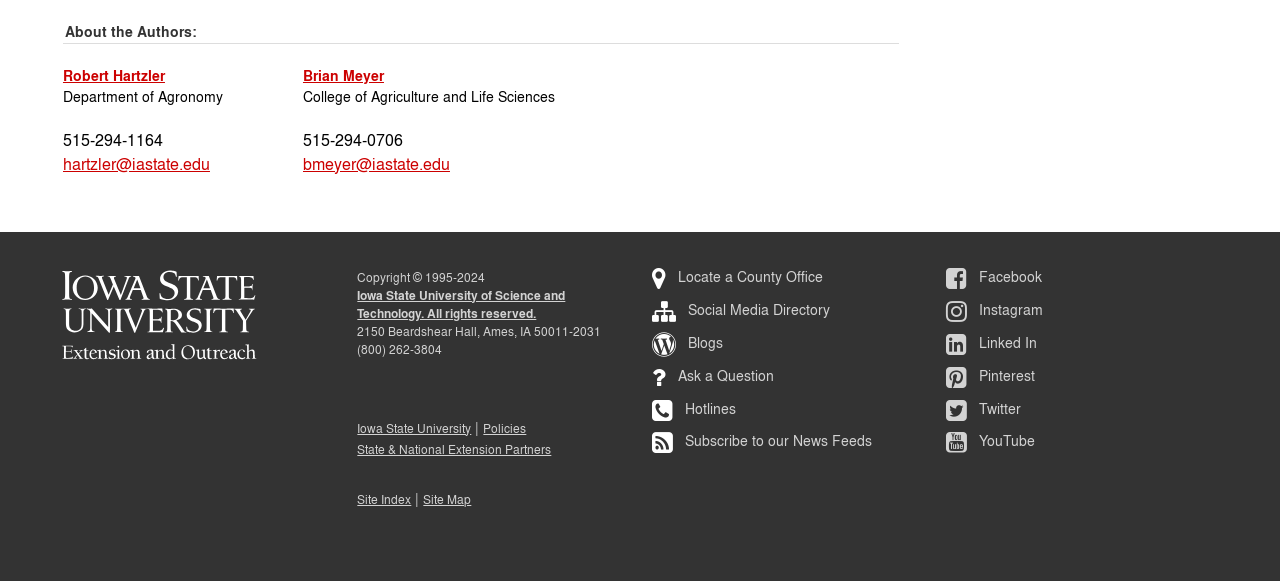Please provide the bounding box coordinates for the element that needs to be clicked to perform the following instruction: "Click on the '1989: Key Events »' link". The coordinates should be given as four float numbers between 0 and 1, i.e., [left, top, right, bottom].

None